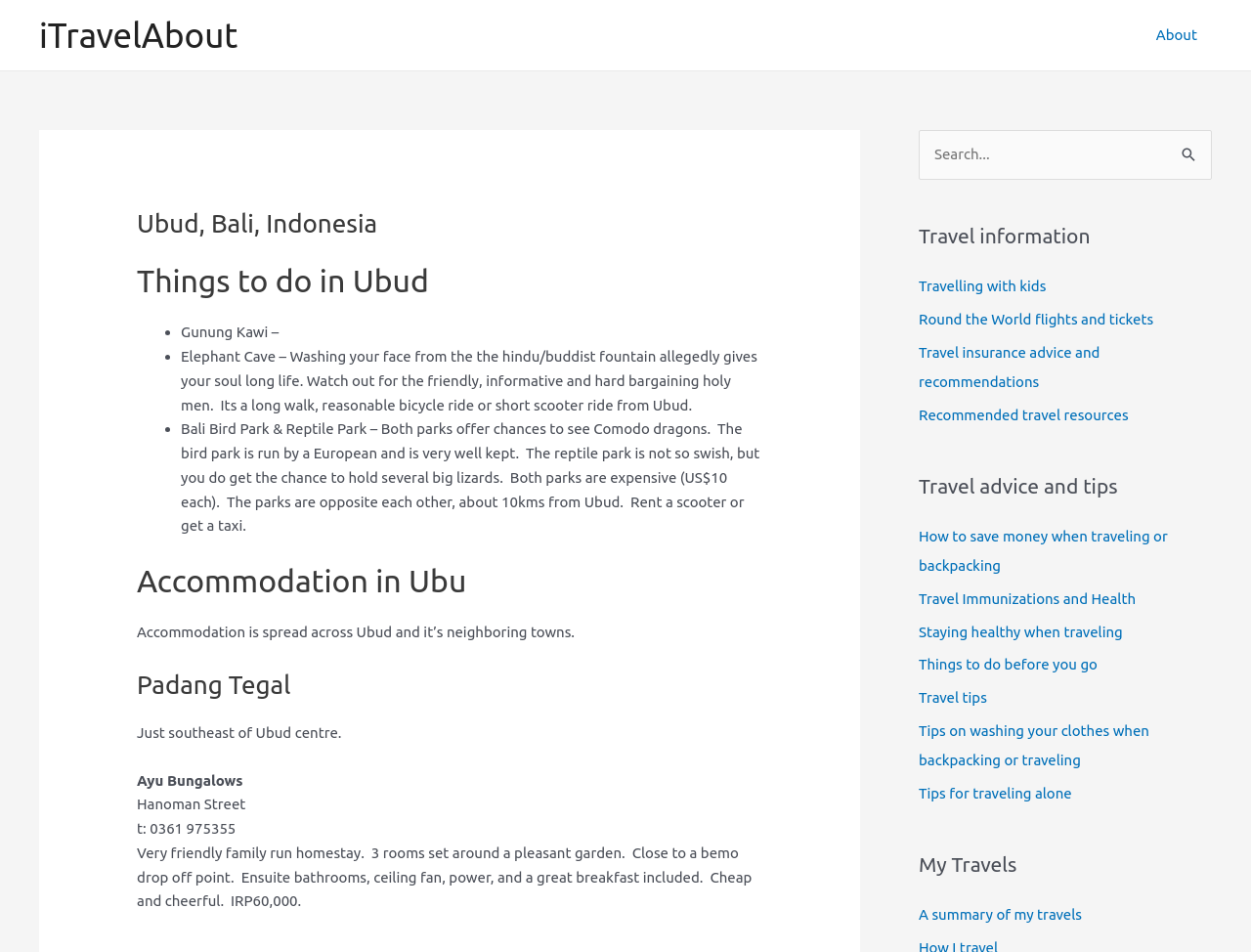Please determine the bounding box coordinates of the element to click on in order to accomplish the following task: "Click on the 'About' link". Ensure the coordinates are four float numbers ranging from 0 to 1, i.e., [left, top, right, bottom].

[0.912, 0.001, 0.969, 0.073]